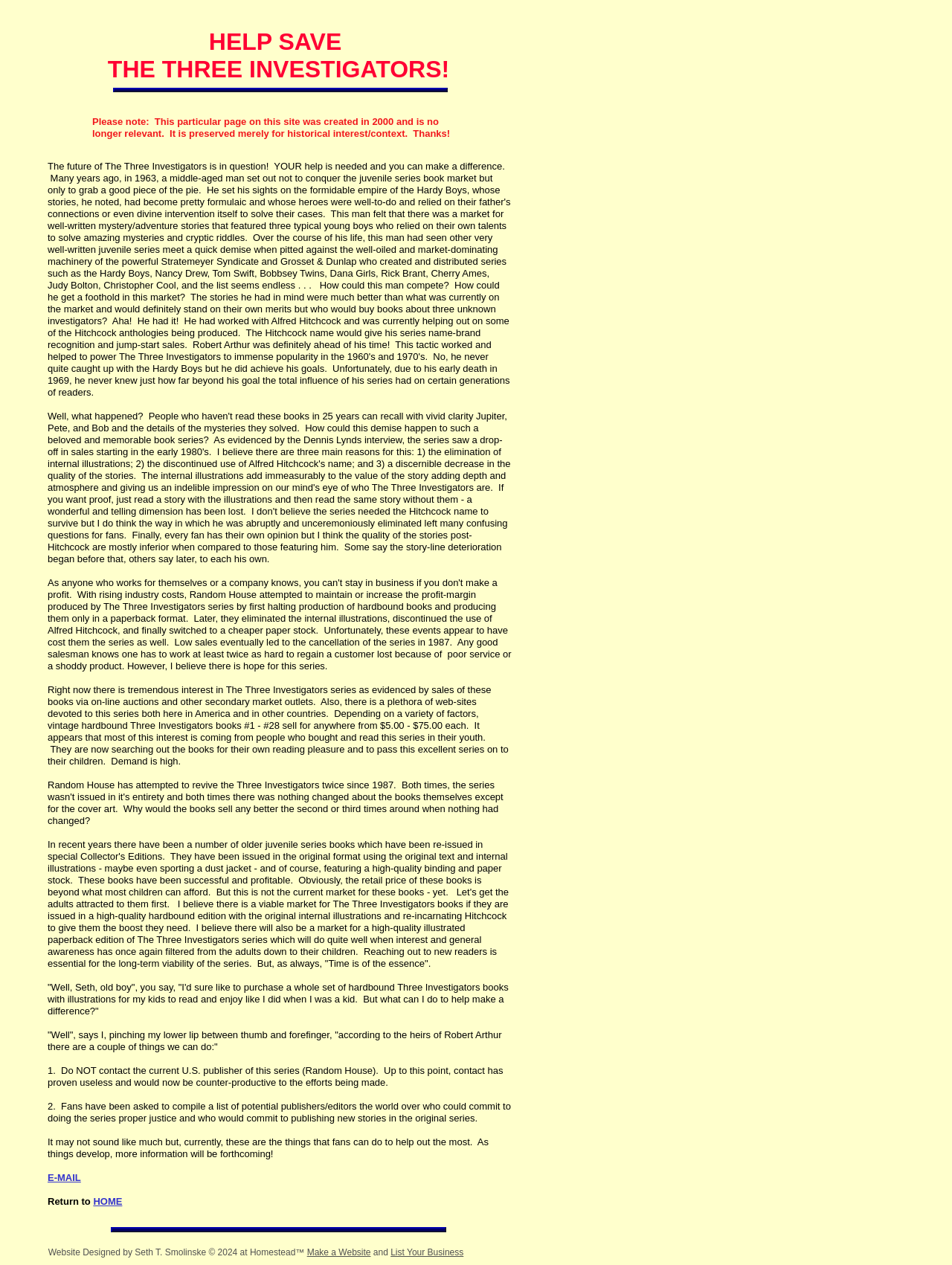Based on the element description "List Your Business", predict the bounding box coordinates of the UI element.

[0.41, 0.986, 0.487, 0.994]